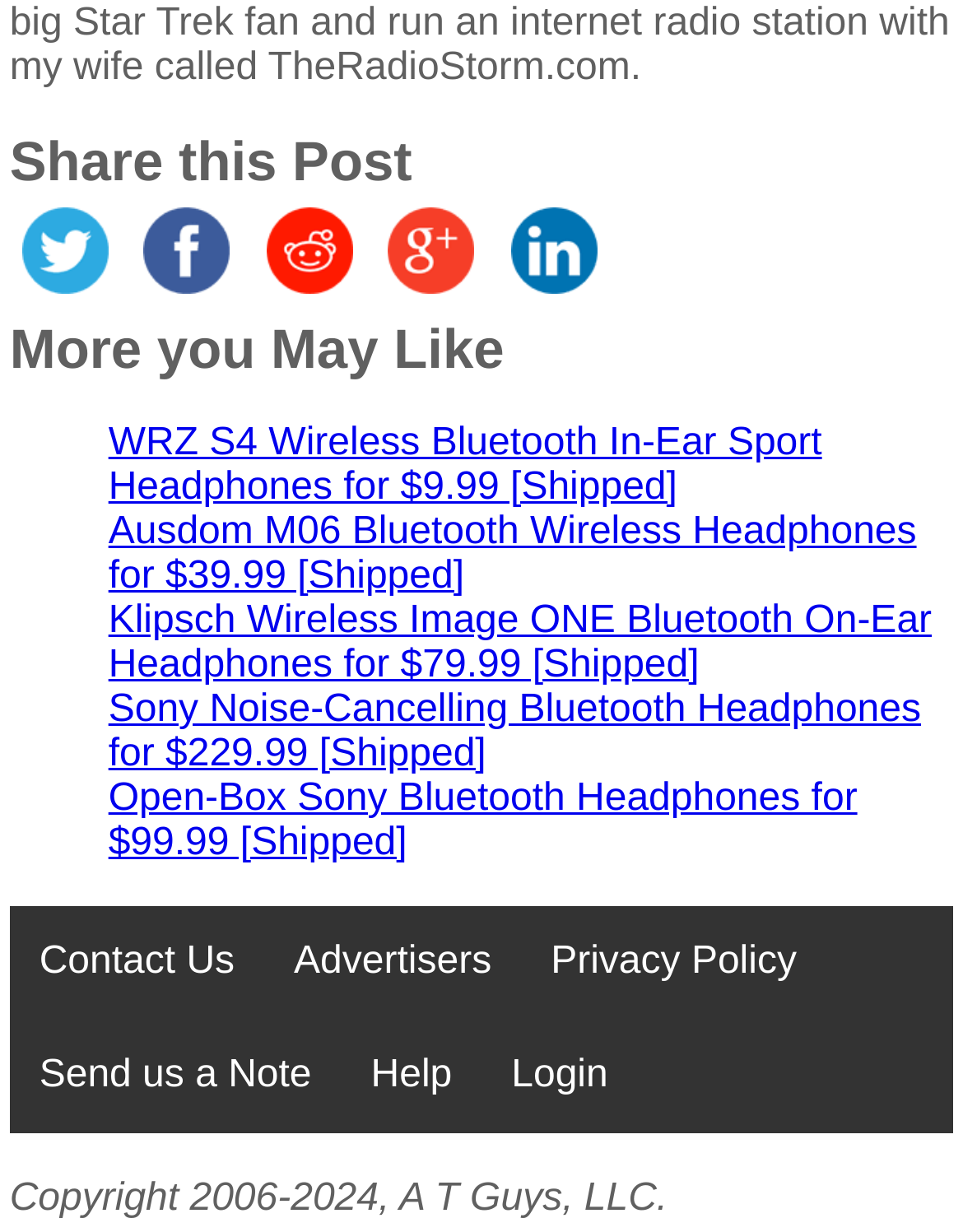Can you specify the bounding box coordinates for the region that should be clicked to fulfill this instruction: "Check the privacy policy".

[0.541, 0.736, 0.858, 0.828]